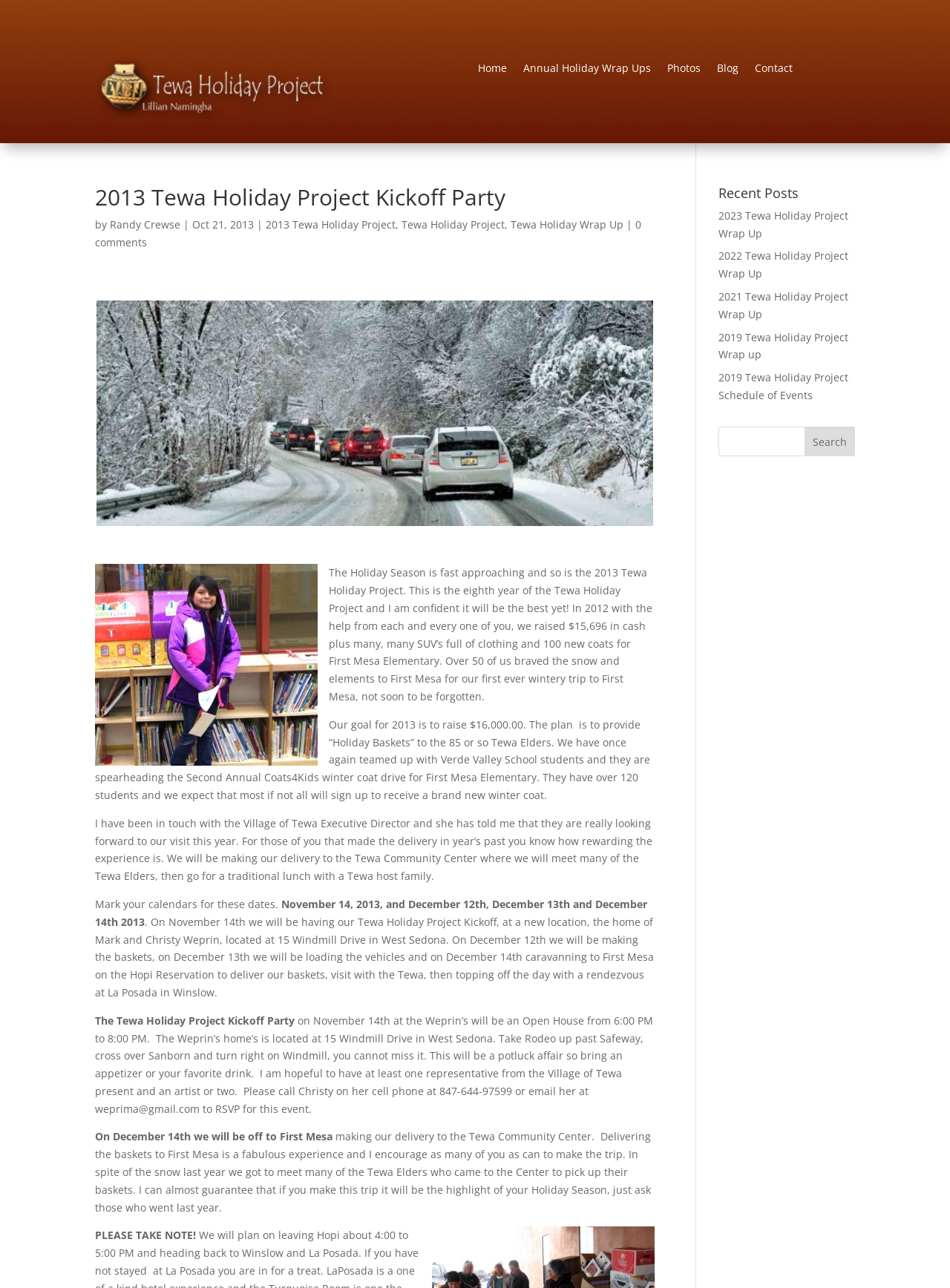Summarize the webpage comprehensively, mentioning all visible components.

The webpage is about the 2013 Tewa Holiday Project Kickoff Party. At the top, there are six links: Home, Annual Holiday Wrap Ups, Photos, Blog, and Contact. Below these links, there is a heading that reads "2013 Tewa Holiday Project Kickoff Party" followed by the author's name, Randy Crewse, and the date, October 21, 2013. 

To the right of the heading, there are several links related to the Tewa Holiday Project, including "2013 Tewa Holiday Project" and "Tewa Holiday Wrap Up". Below these links, there is a paragraph of text that describes the goal of the 2013 Tewa Holiday Project, which is to raise $16,000 to provide "Holiday Baskets" to 85 Tewa Elders. The text also mentions the Second Annual Coats4Kids winter coat drive for First Mesa Elementary.

Further down the page, there are several paragraphs of text that provide more details about the project, including the dates of the events, the location of the kickoff party, and the plan to deliver the baskets to the Tewa Community Center. There are also several mentions of the Village of Tewa Executive Director and the Tewa Elders.

On the right side of the page, there is a section titled "Recent Posts" with links to several posts, including "2023 Tewa Holiday Project Wrap Up", "2022 Tewa Holiday Project Wrap Up", and others. Below this section, there is a search bar with a textbox and a "Search" button.

Overall, the webpage appears to be a blog post or article about the 2013 Tewa Holiday Project Kickoff Party, providing information about the project's goals, events, and details.